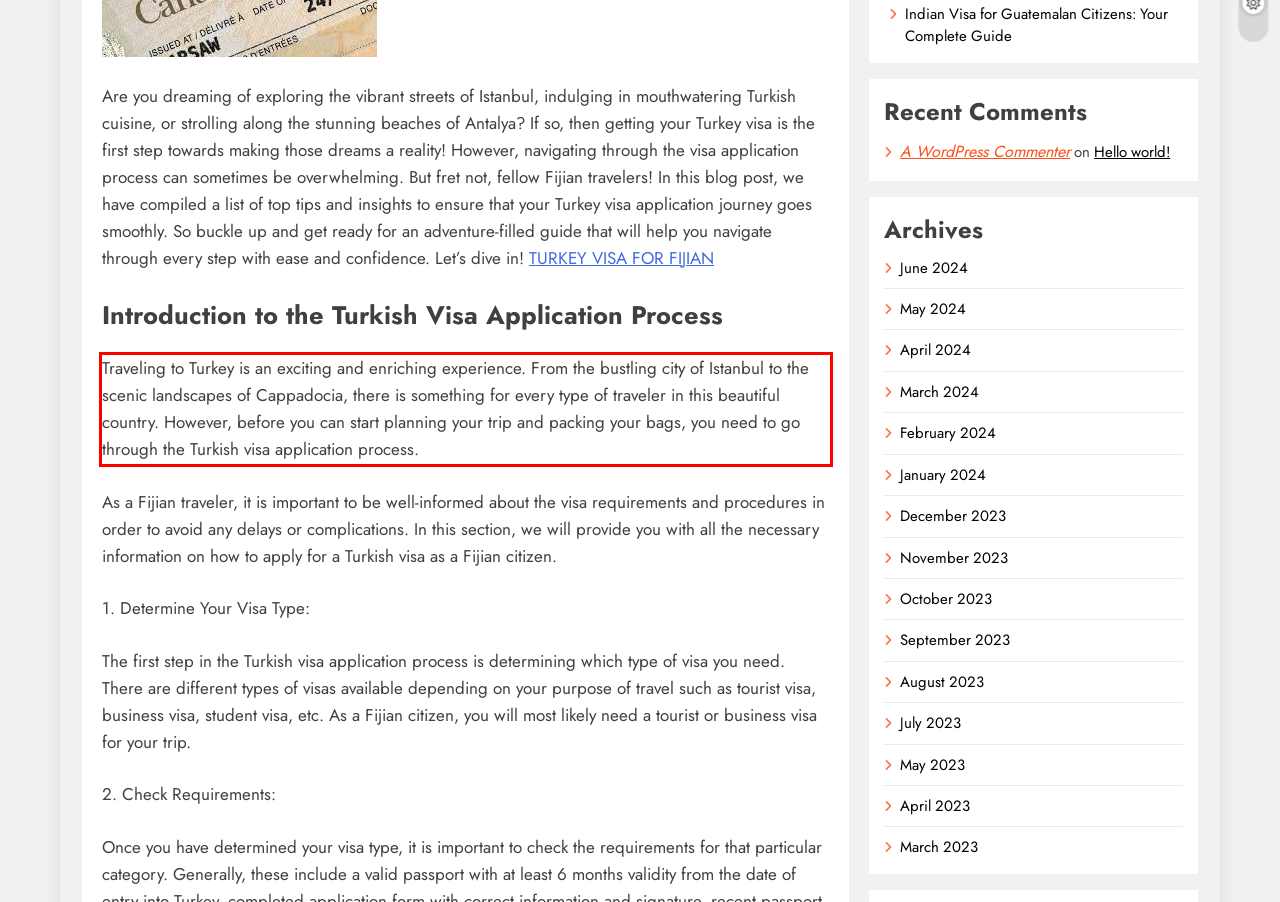You are presented with a webpage screenshot featuring a red bounding box. Perform OCR on the text inside the red bounding box and extract the content.

Traveling to Turkey is an exciting and enriching experience. From the bustling city of Istanbul to the scenic landscapes of Cappadocia, there is something for every type of traveler in this beautiful country. However, before you can start planning your trip and packing your bags, you need to go through the Turkish visa application process.